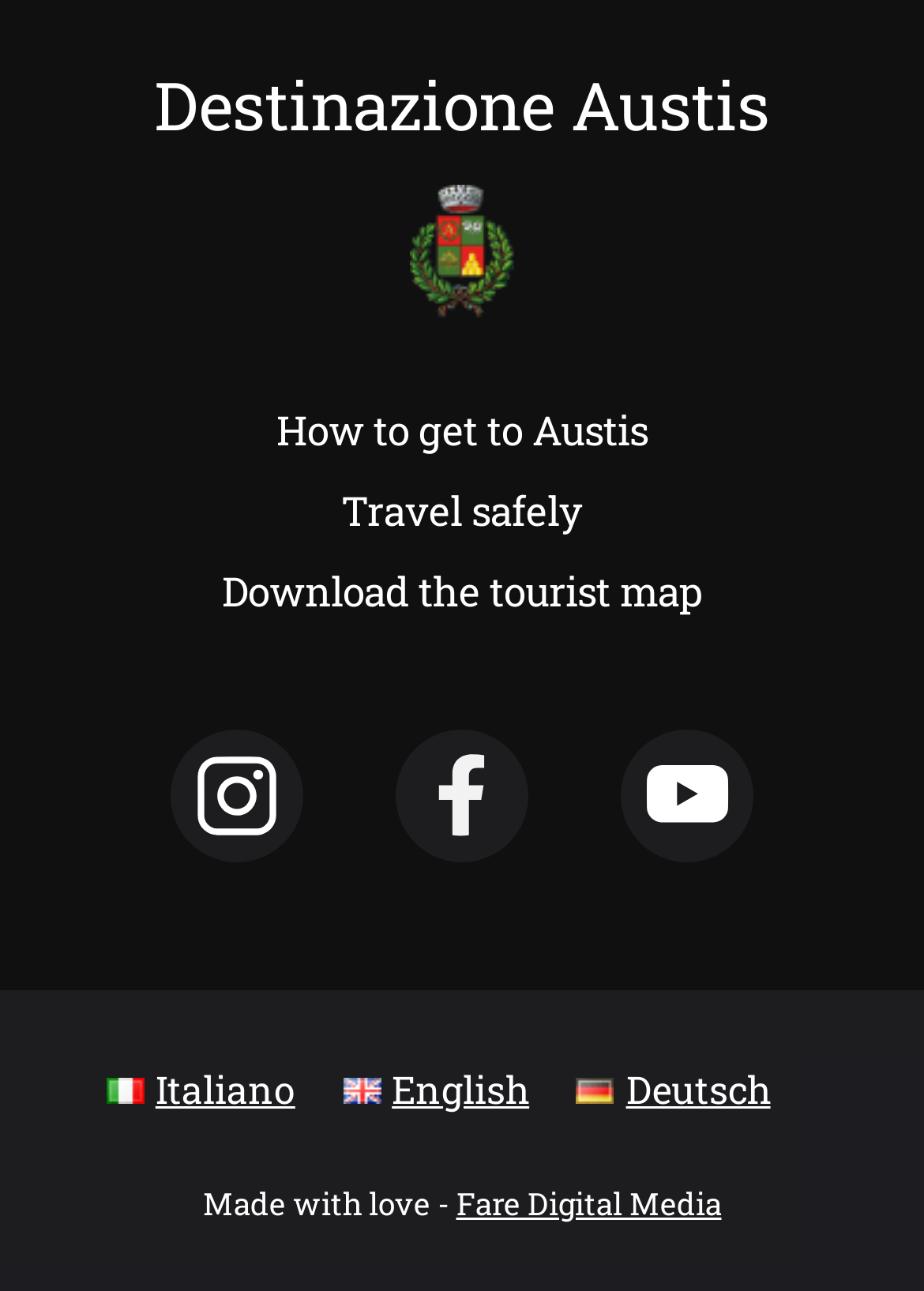Observe the image and answer the following question in detail: What is the purpose of the 'How to get to Austis' link?

The link 'How to get to Austis' is likely to provide information or directions on how to travel to Austis, which is the destination mentioned on the webpage.